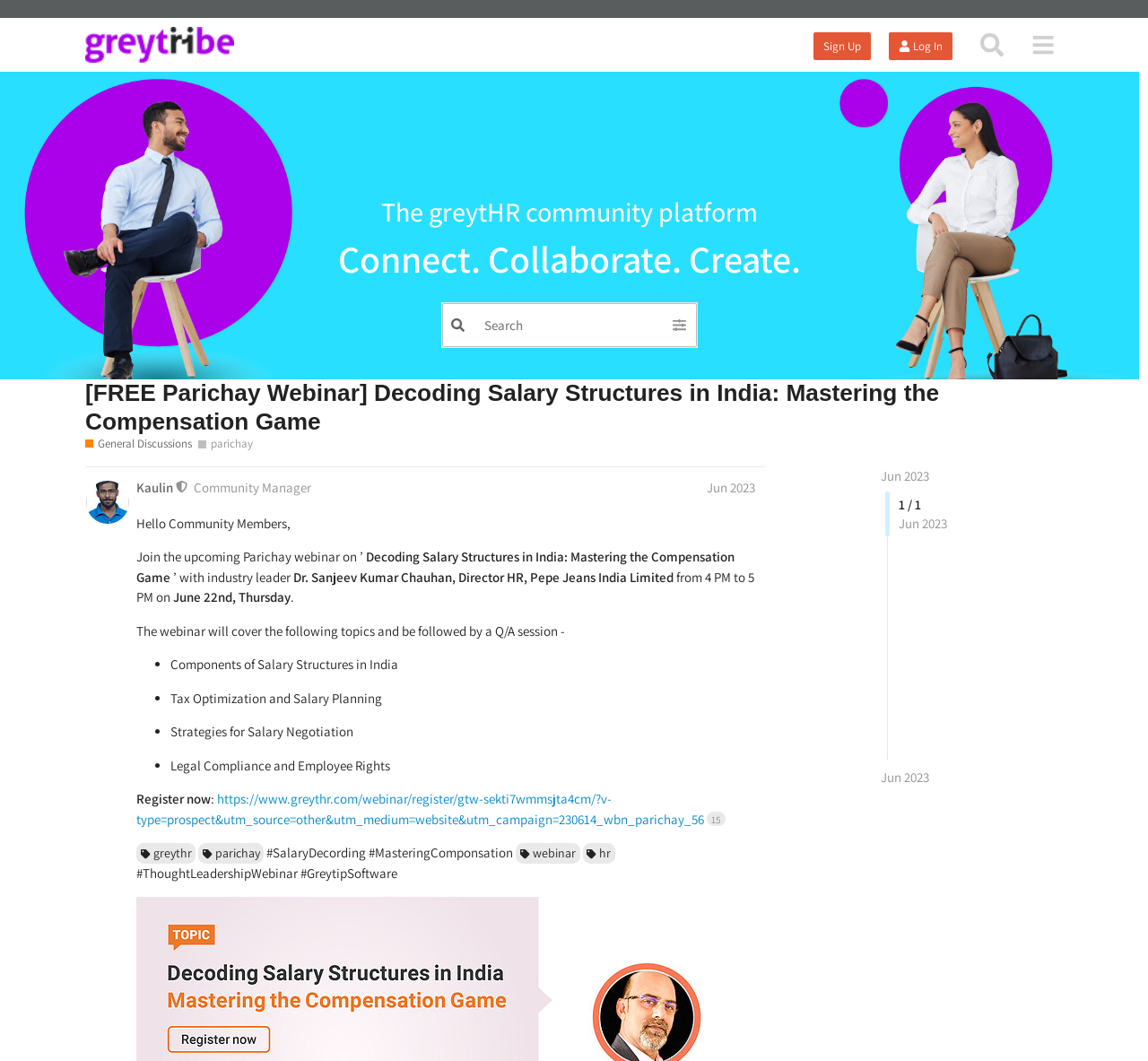Please identify the bounding box coordinates of the region to click in order to complete the given instruction: "Search for a topic". The coordinates should be four float numbers between 0 and 1, i.e., [left, top, right, bottom].

[0.847, 0.024, 0.881, 0.06]